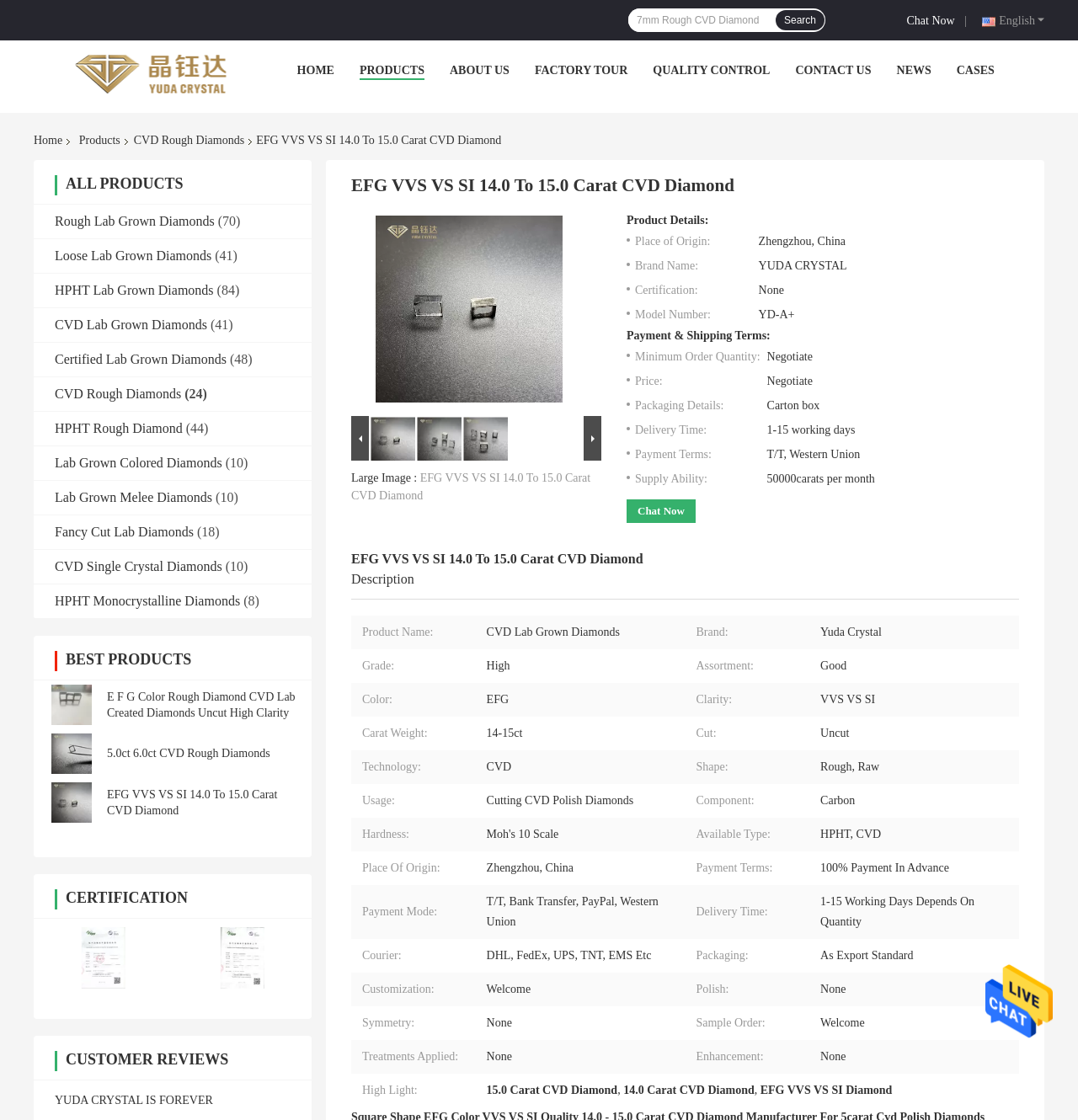Identify the bounding box coordinates for the region to click in order to carry out this instruction: "Search for products". Provide the coordinates using four float numbers between 0 and 1, formatted as [left, top, right, bottom].

[0.583, 0.008, 0.72, 0.029]